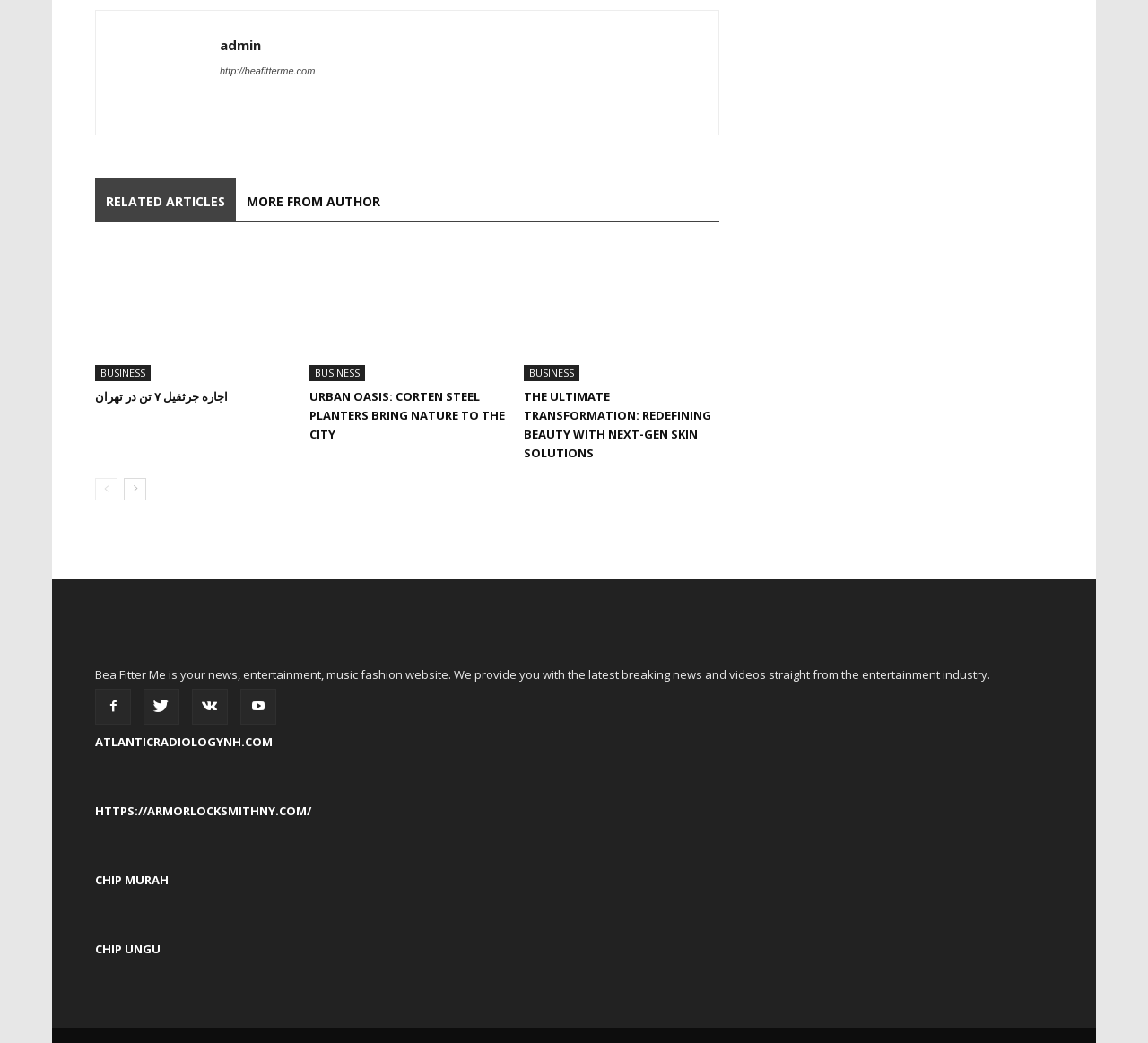Respond concisely with one word or phrase to the following query:
How many categories are listed under 'RELATED ARTICLES MORE FROM AUTHOR'?

2